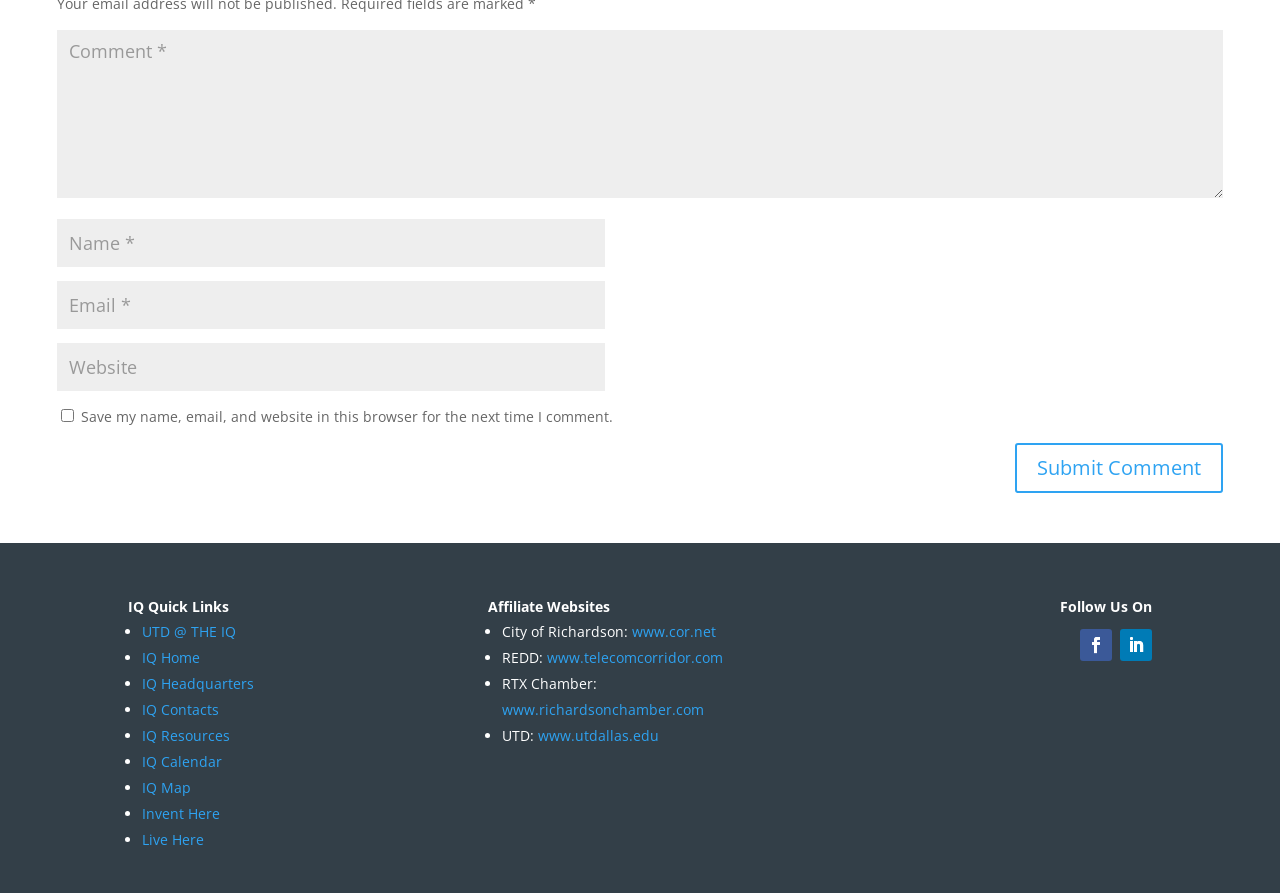What is the purpose of the 'Affiliate Websites' section?
Look at the image and provide a short answer using one word or a phrase.

To list affiliate websites